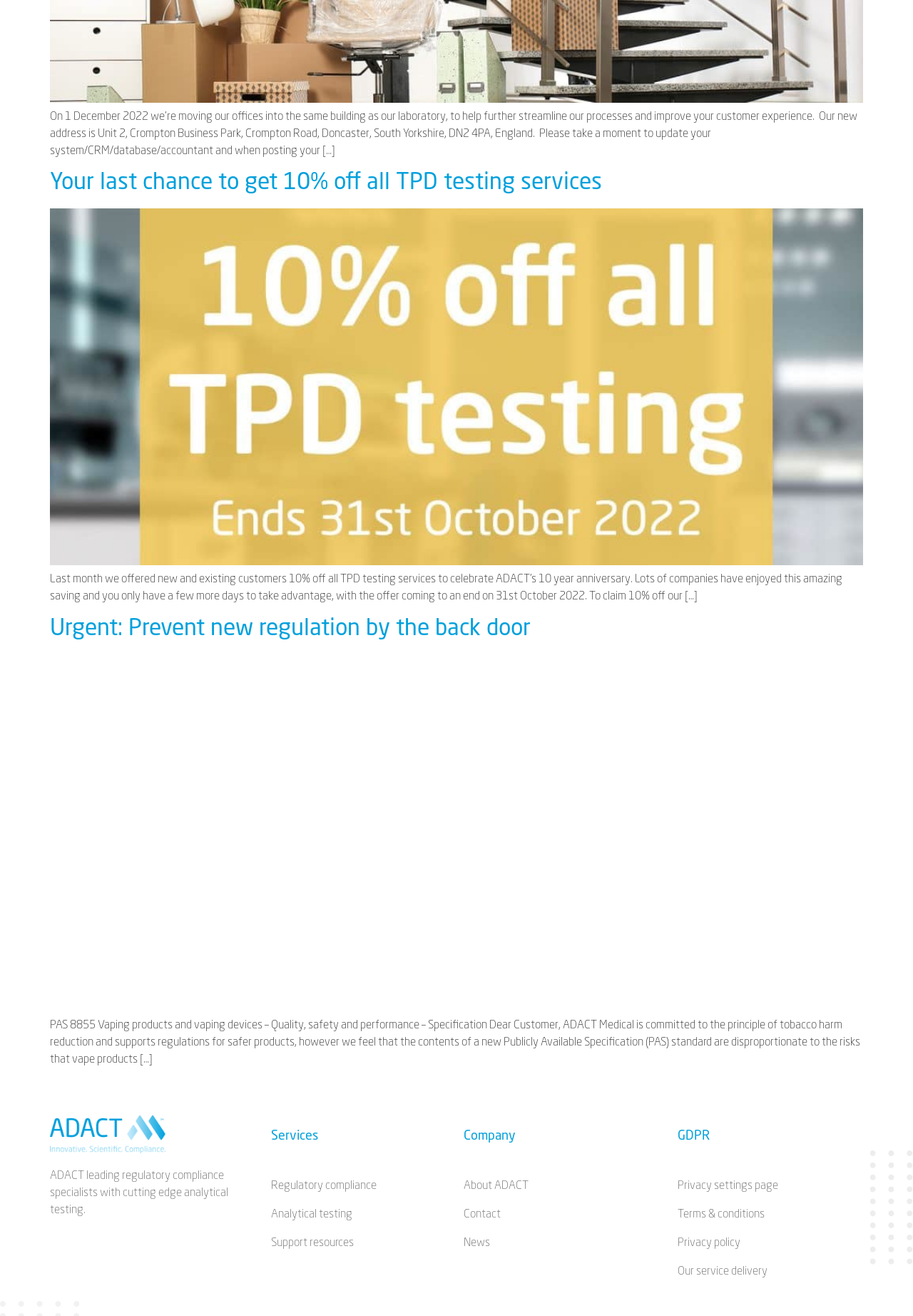Based on the image, please respond to the question with as much detail as possible:
What is the company's commitment mentioned on the webpage?

The answer can be found in the article section with the heading 'Urgent: Prevent new regulation by the back door'. The text mentions that ADACT Medical is committed to the principle of tobacco harm reduction.